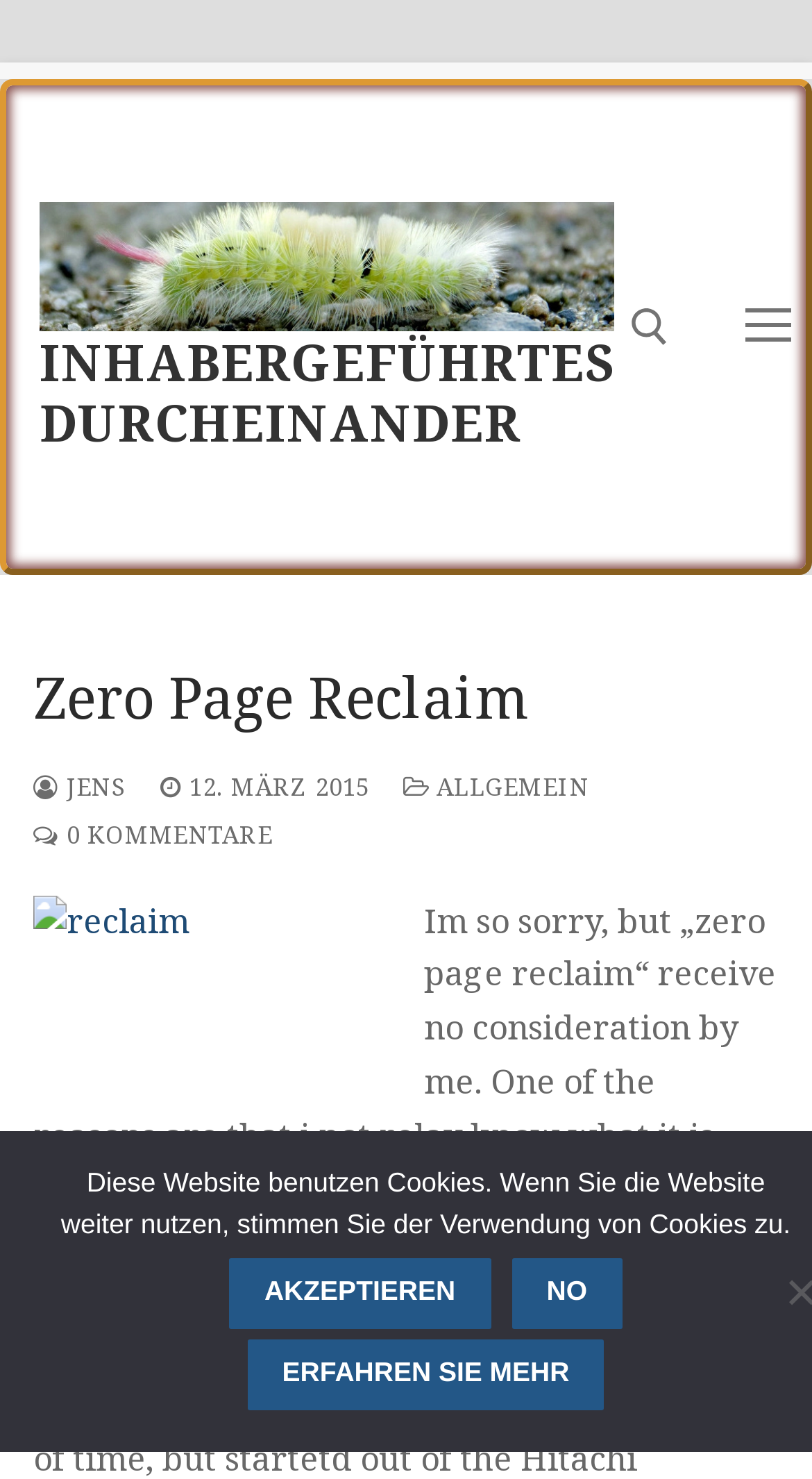Given the element description No, identify the bounding box coordinates for the UI element on the webpage screenshot. The format should be (top-left x, top-left y, bottom-right x, bottom-right y), with values between 0 and 1.

[0.63, 0.851, 0.766, 0.899]